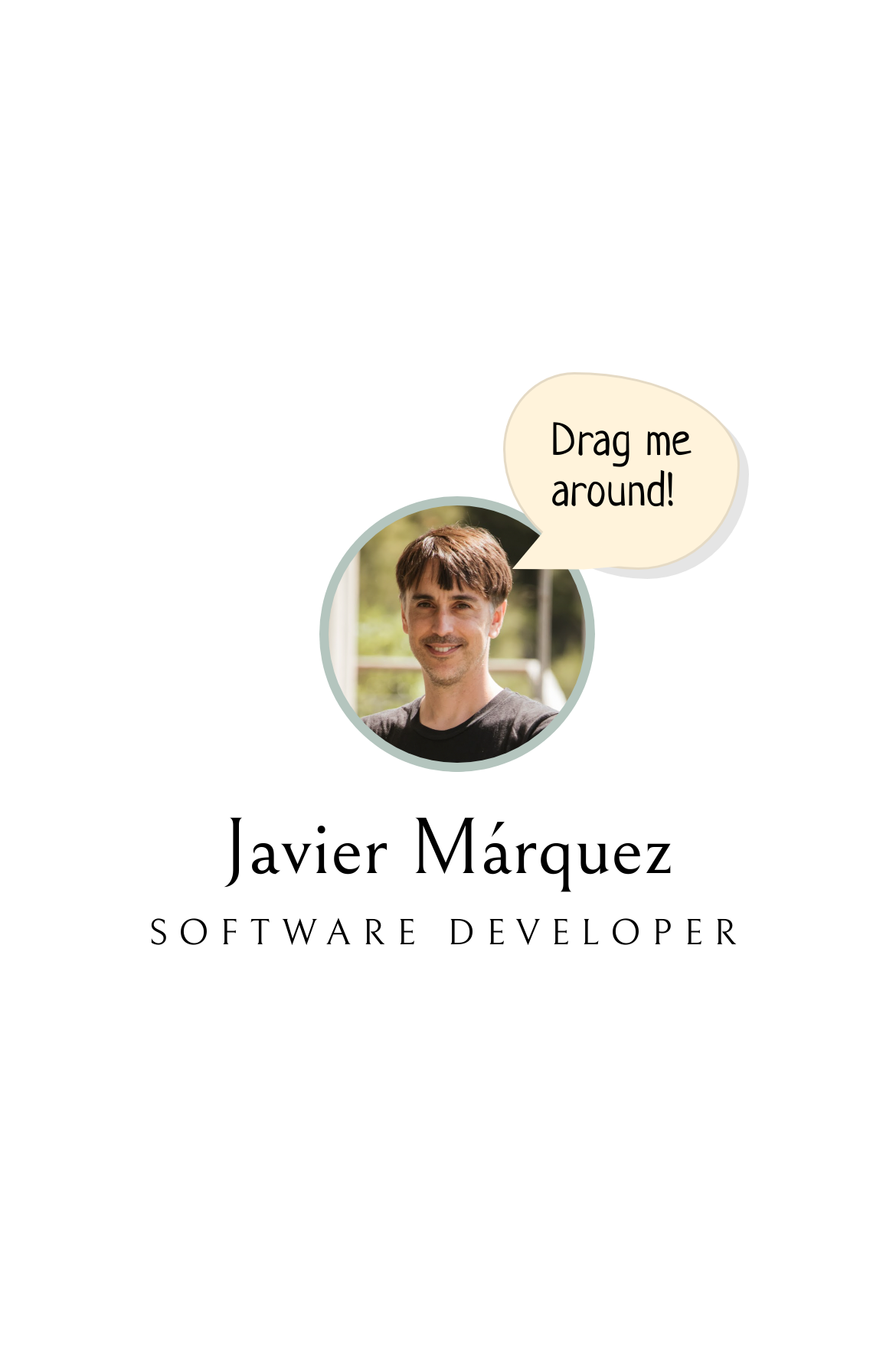What is the tone of the webpage?
Provide a fully detailed and comprehensive answer to the question.

The webpage has a humorous tone, as evidenced by the playful text 'What a drag!' and the use of a drag-and-drop interactive element, which suggests a lighthearted and engaging atmosphere.